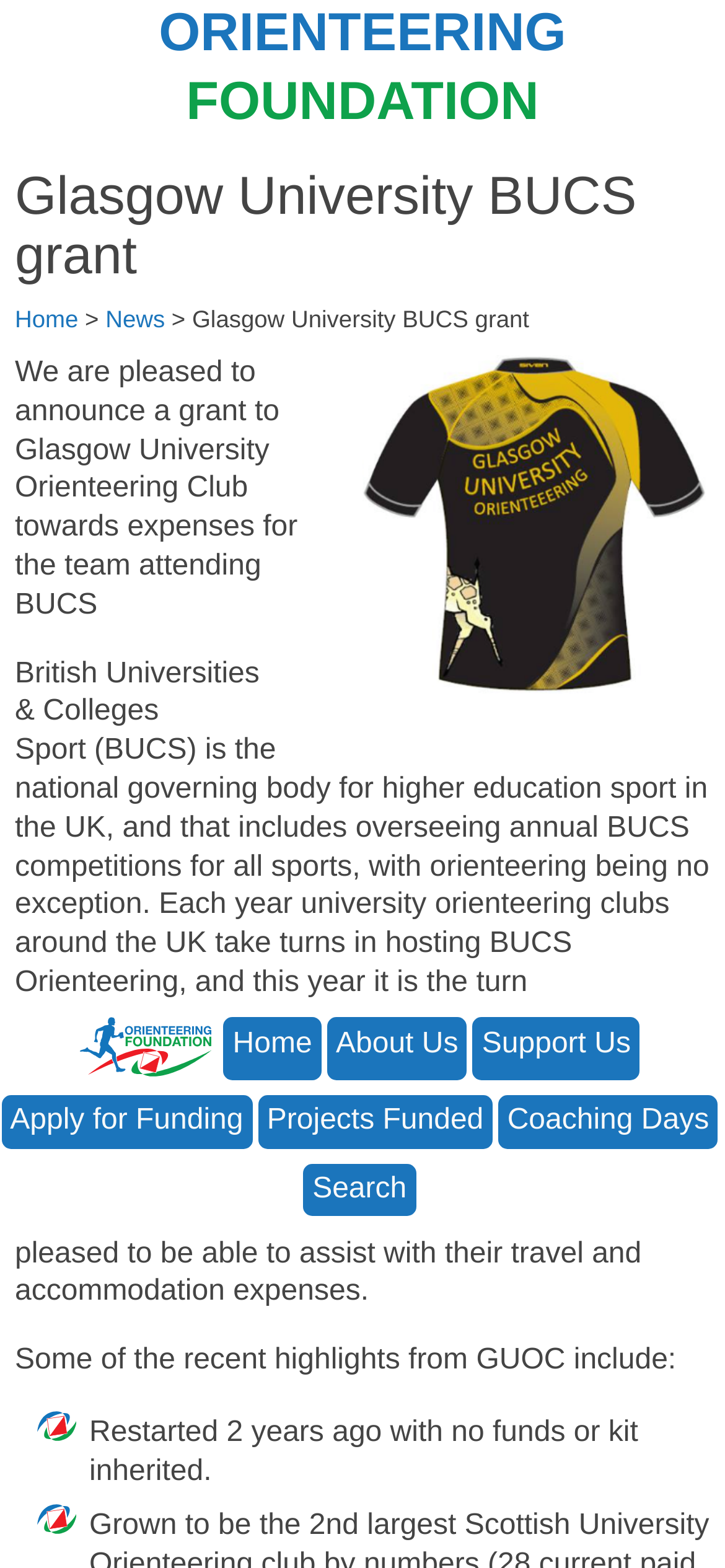Using the provided element description: "Home", identify the bounding box coordinates. The coordinates should be four floats between 0 and 1 in the order [left, top, right, bottom].

[0.021, 0.195, 0.108, 0.212]